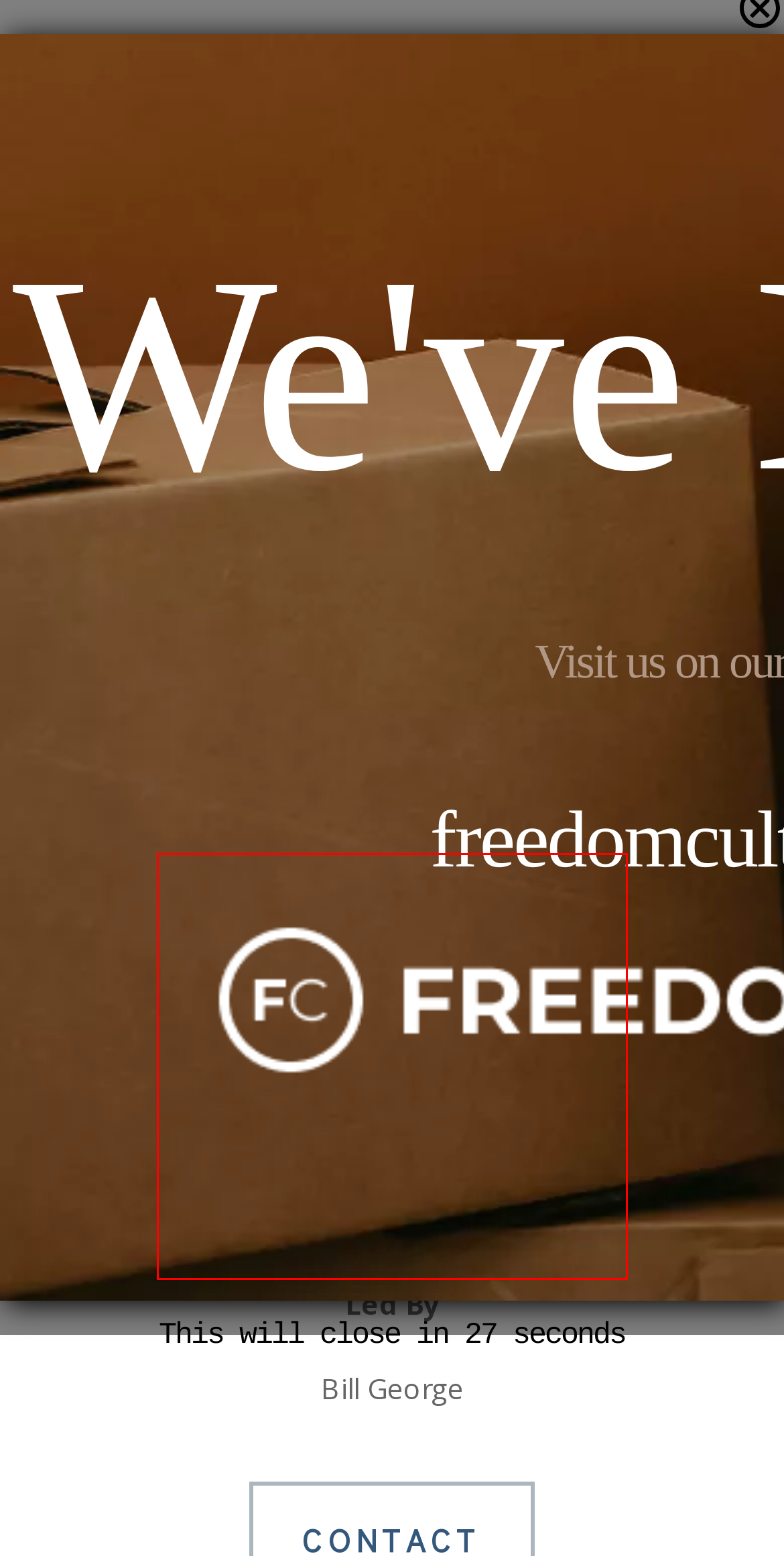Inspect the webpage screenshot that has a red bounding box and use OCR technology to read and display the text inside the red bounding box.

If you need prayer for healing of body, soul or spirit, come and receive from our anointed team every 1st and 3rd Saturday of the month from 2 PM to 4 PM at the church. Please Contact us if you have any questions.